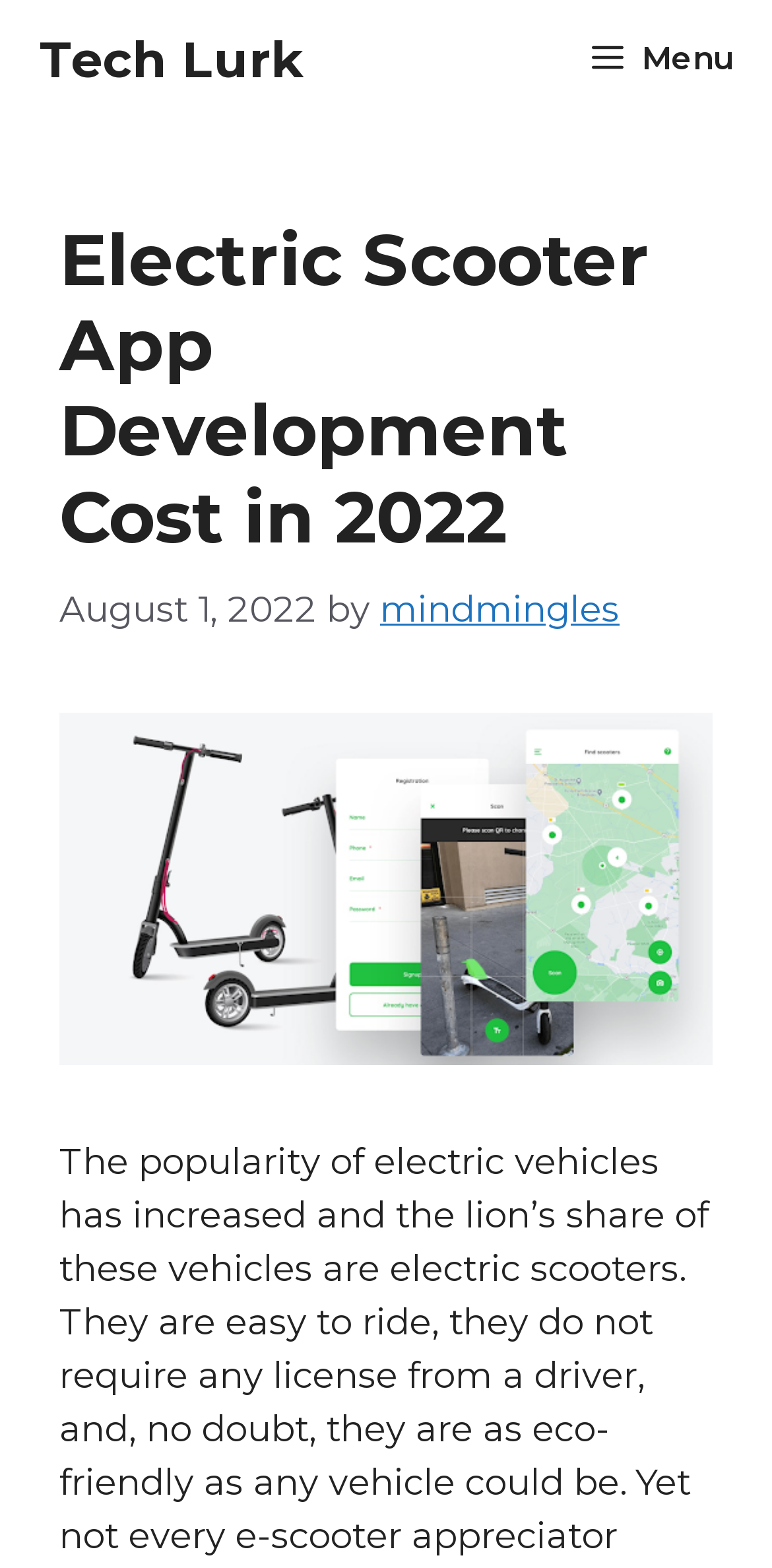Use the information in the screenshot to answer the question comprehensively: What type of app is being developed?

Based on the webpage title 'Electric Scooter App Development Cost in 2022', it is clear that the app being developed is related to electric scooters.